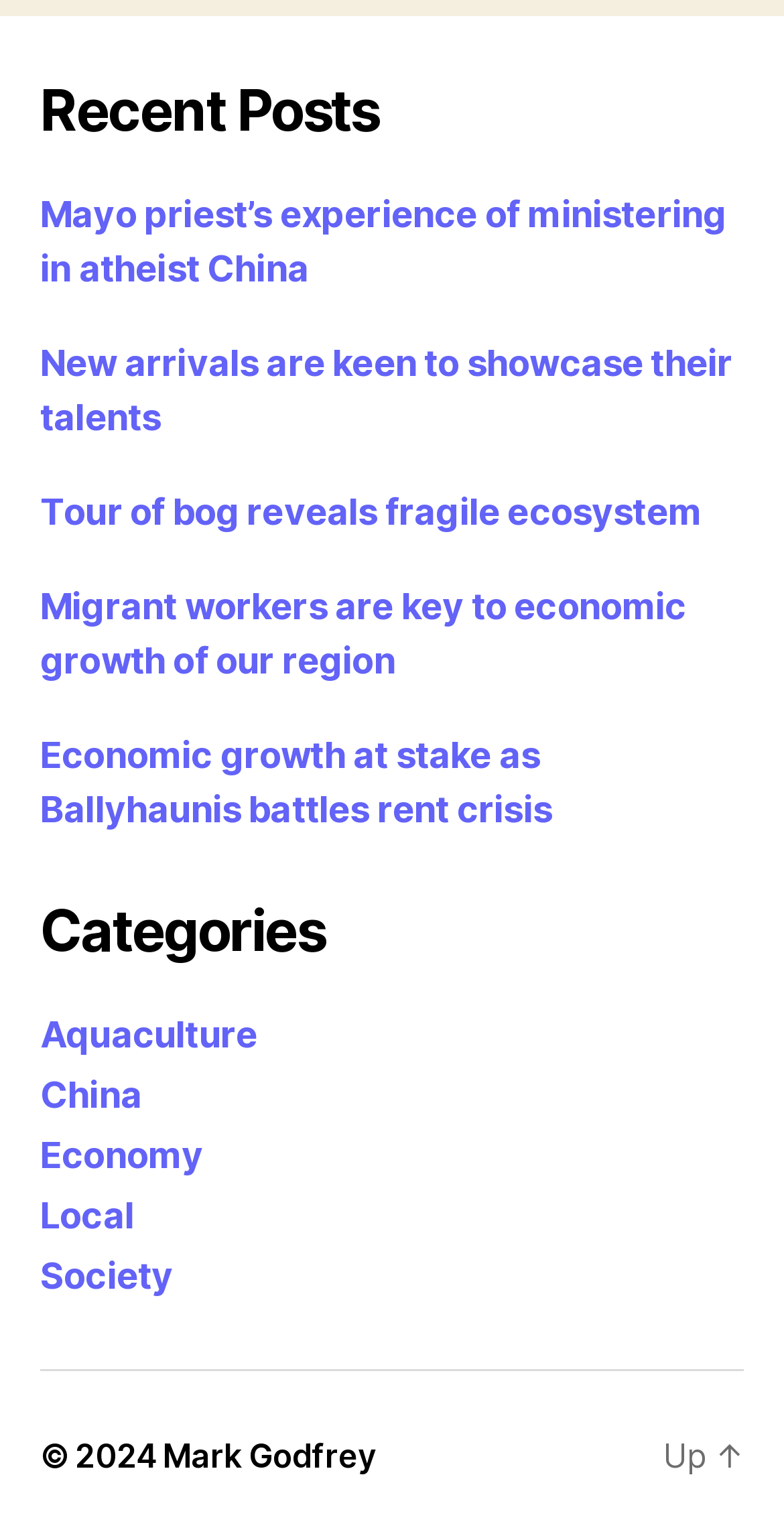What is the copyright year mentioned at the bottom of the page?
Could you please answer the question thoroughly and with as much detail as possible?

I looked at the contentinfo section at the bottom of the page and found the StaticText '© 2024', which indicates the copyright year.